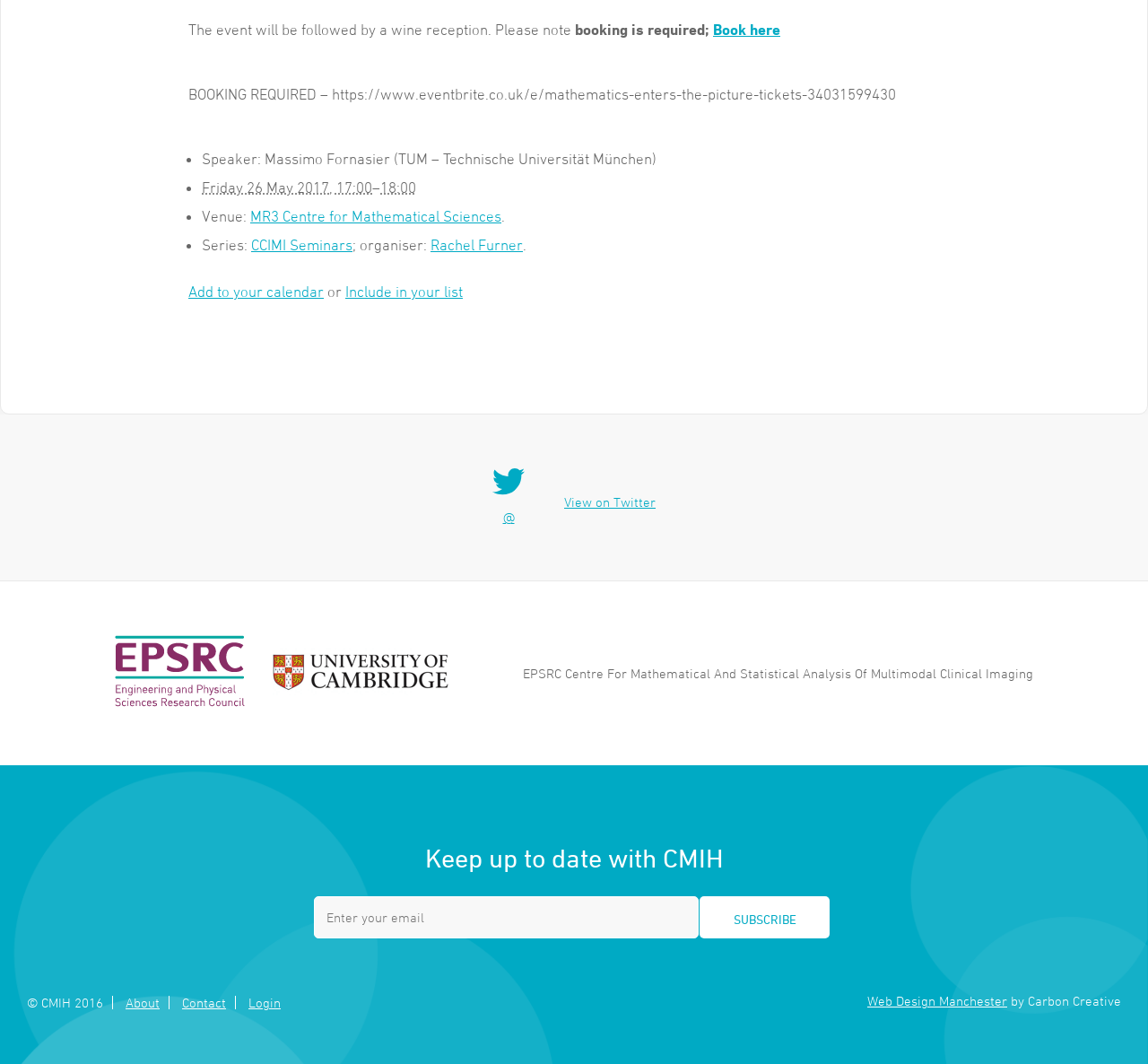Kindly provide the bounding box coordinates of the section you need to click on to fulfill the given instruction: "View on Twitter".

[0.491, 0.463, 0.571, 0.481]